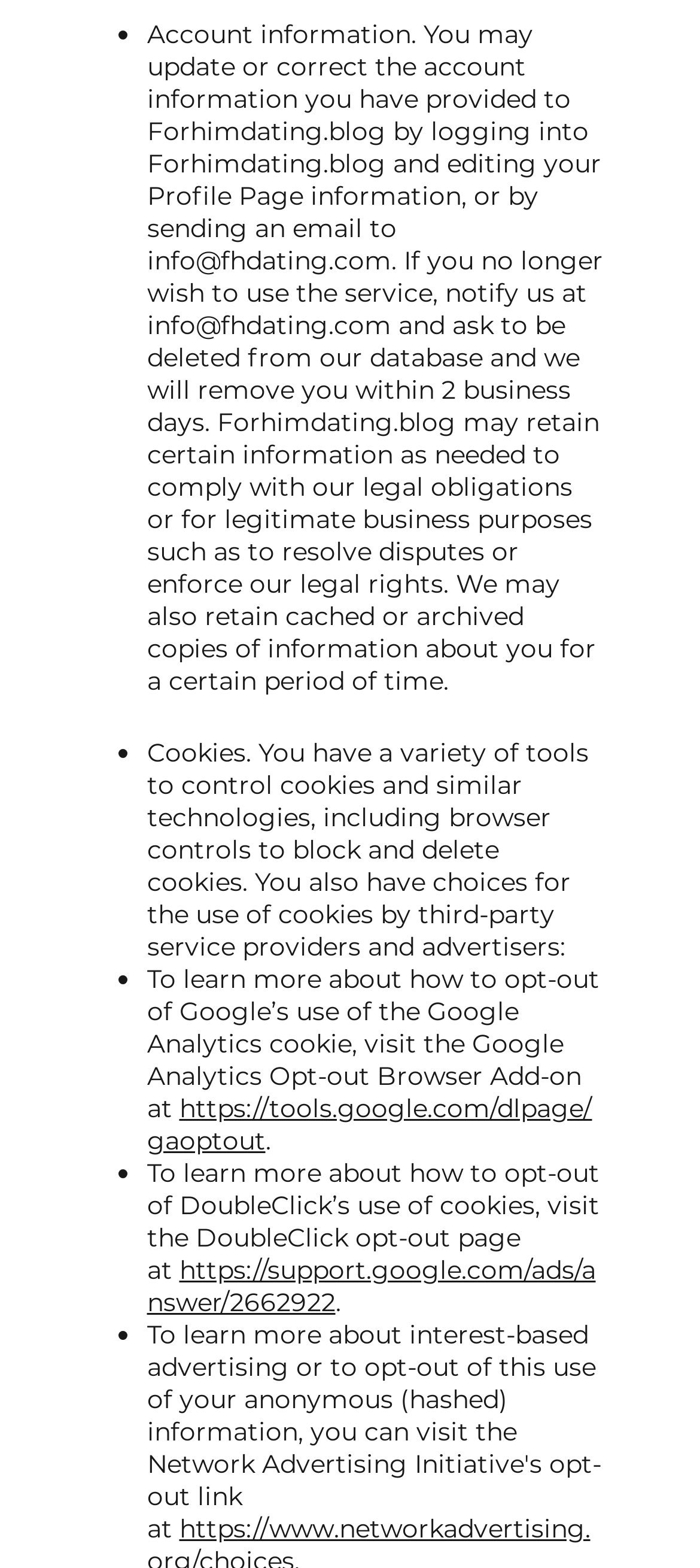What is the topic of the second list item?
Please provide a comprehensive and detailed answer to the question.

The second list item is denoted by the bullet point '•' and the text that follows is 'Cookies. You have a variety of tools to control cookies and similar technologies, including browser controls to block and delete cookies.'